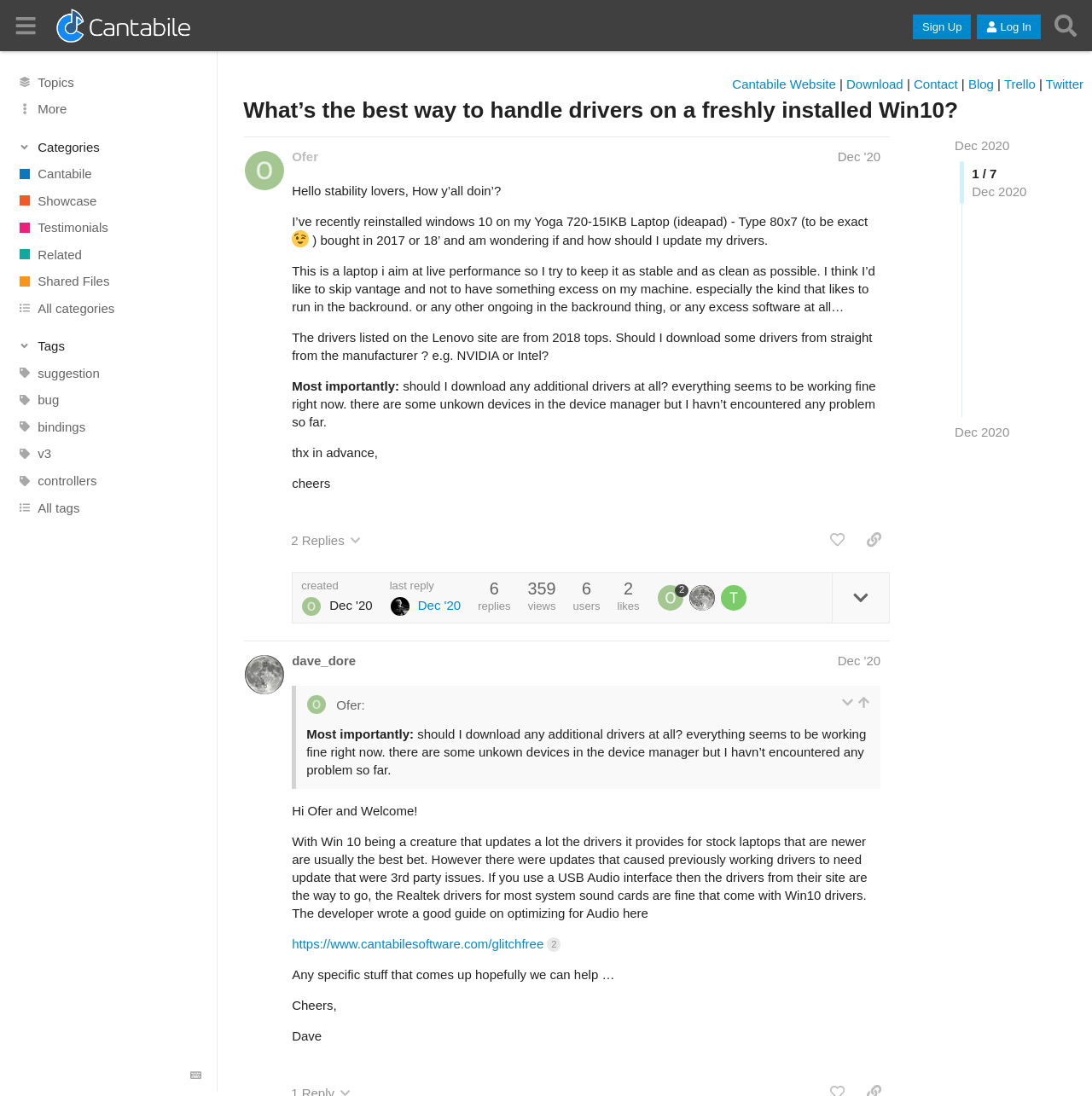Pinpoint the bounding box coordinates of the area that must be clicked to complete this instruction: "View the 'Cantabile Community' link".

[0.051, 0.008, 0.174, 0.039]